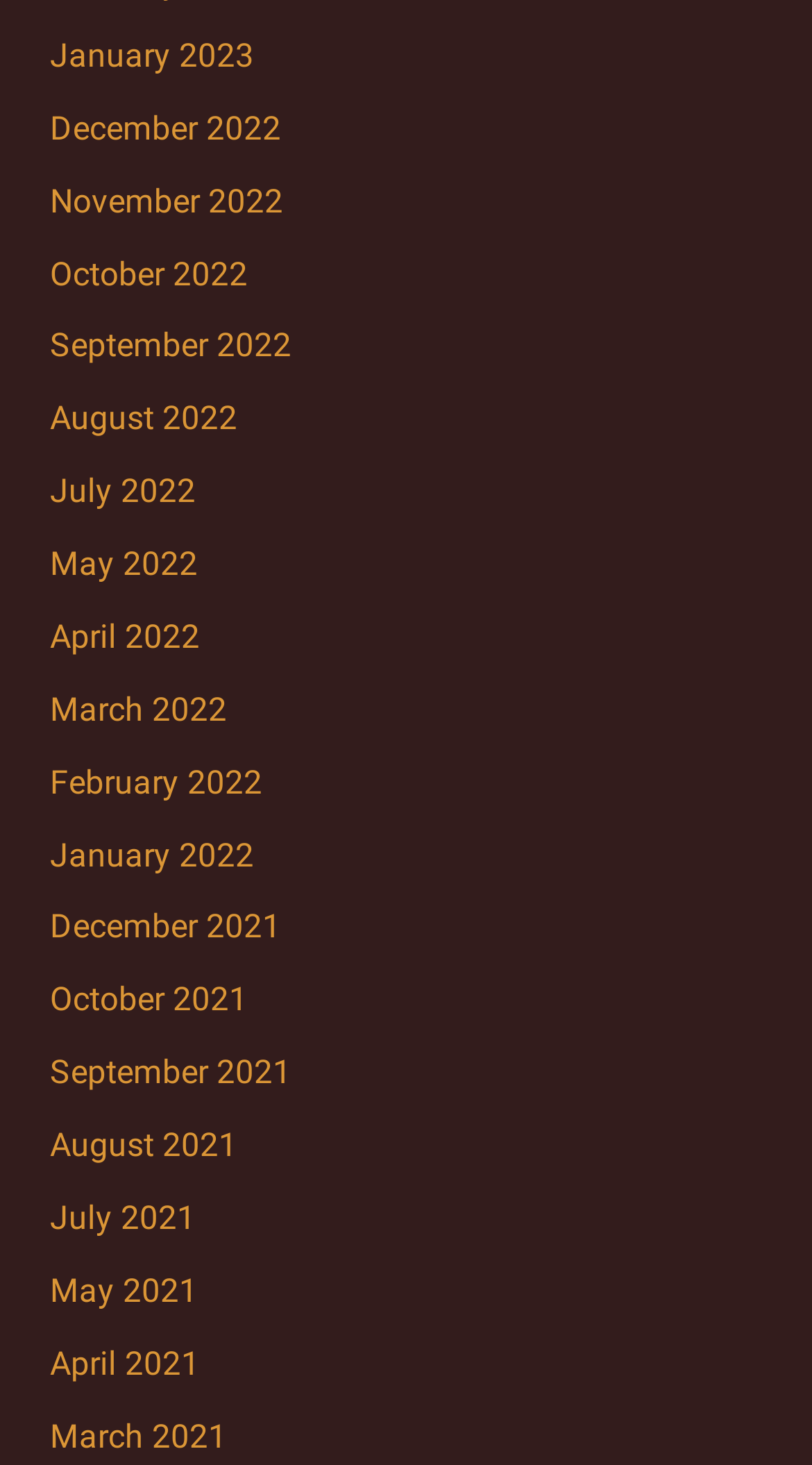Locate the bounding box coordinates of the clickable area needed to fulfill the instruction: "browse November 2022".

[0.061, 0.125, 0.348, 0.15]